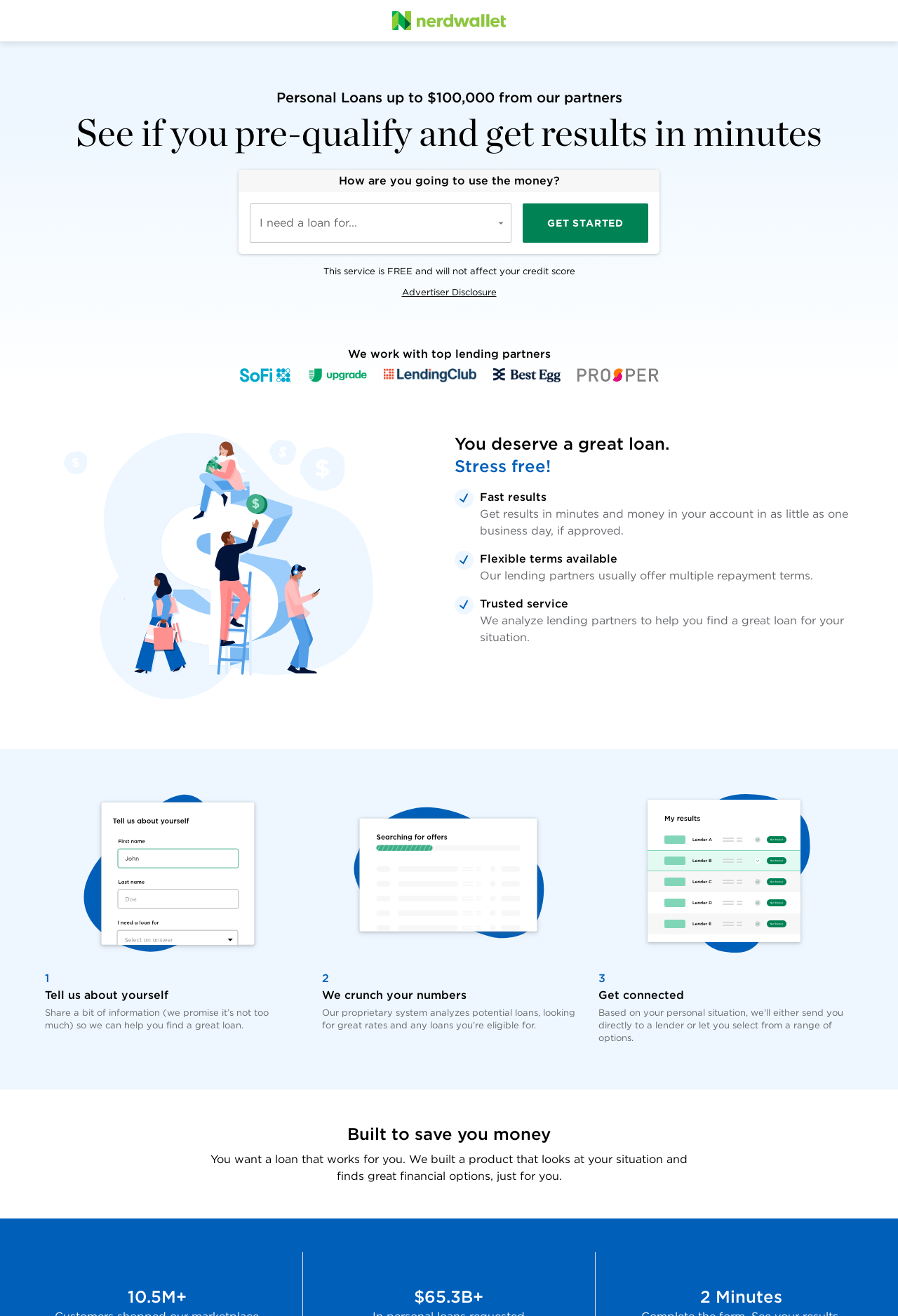From the element description: "parent_node: ​ name="personalLoanPurpose"", extract the bounding box coordinates of the UI element. The coordinates should be expressed as four float numbers between 0 and 1, in the order [left, top, right, bottom].

[0.278, 0.172, 0.57, 0.185]